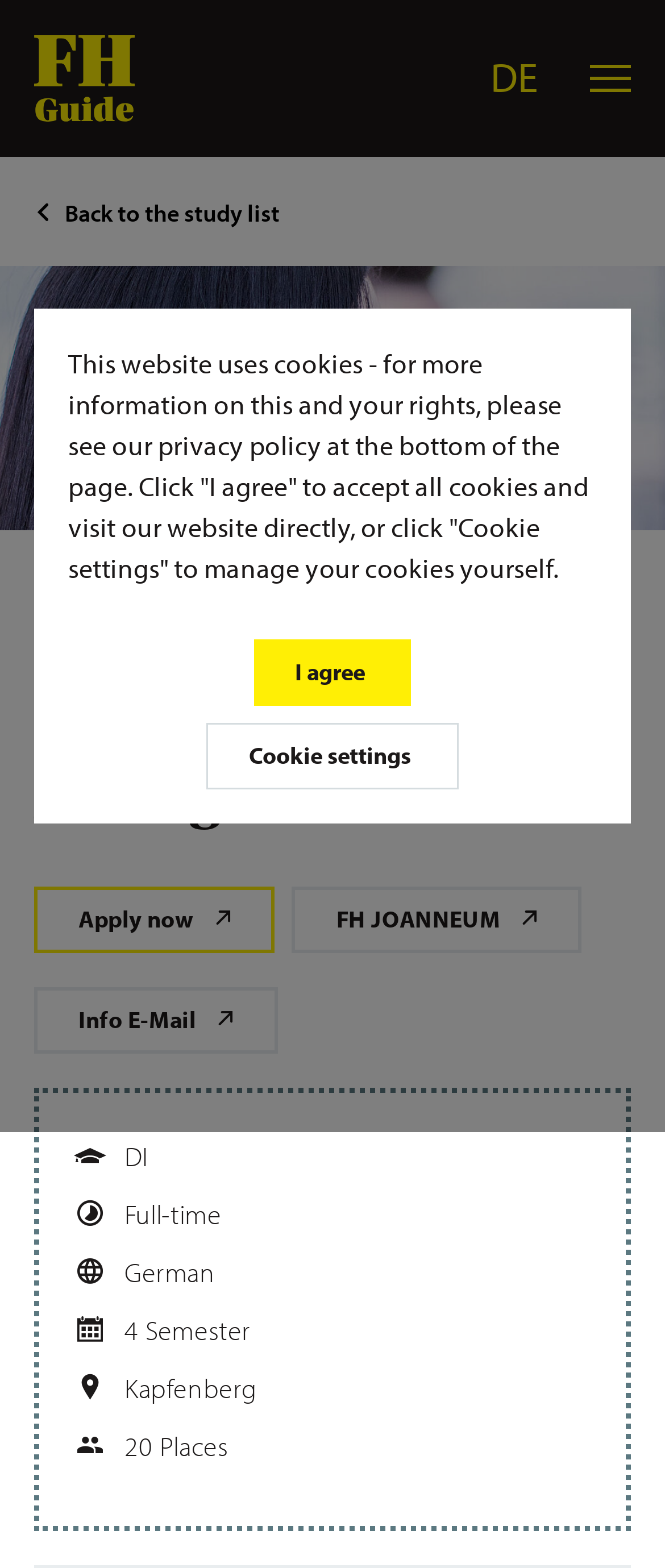What is the language of the study program?
Refer to the image and offer an in-depth and detailed answer to the question.

I found the answer by looking at the StaticText element with the text 'German' at coordinates [0.187, 0.8, 0.324, 0.822].